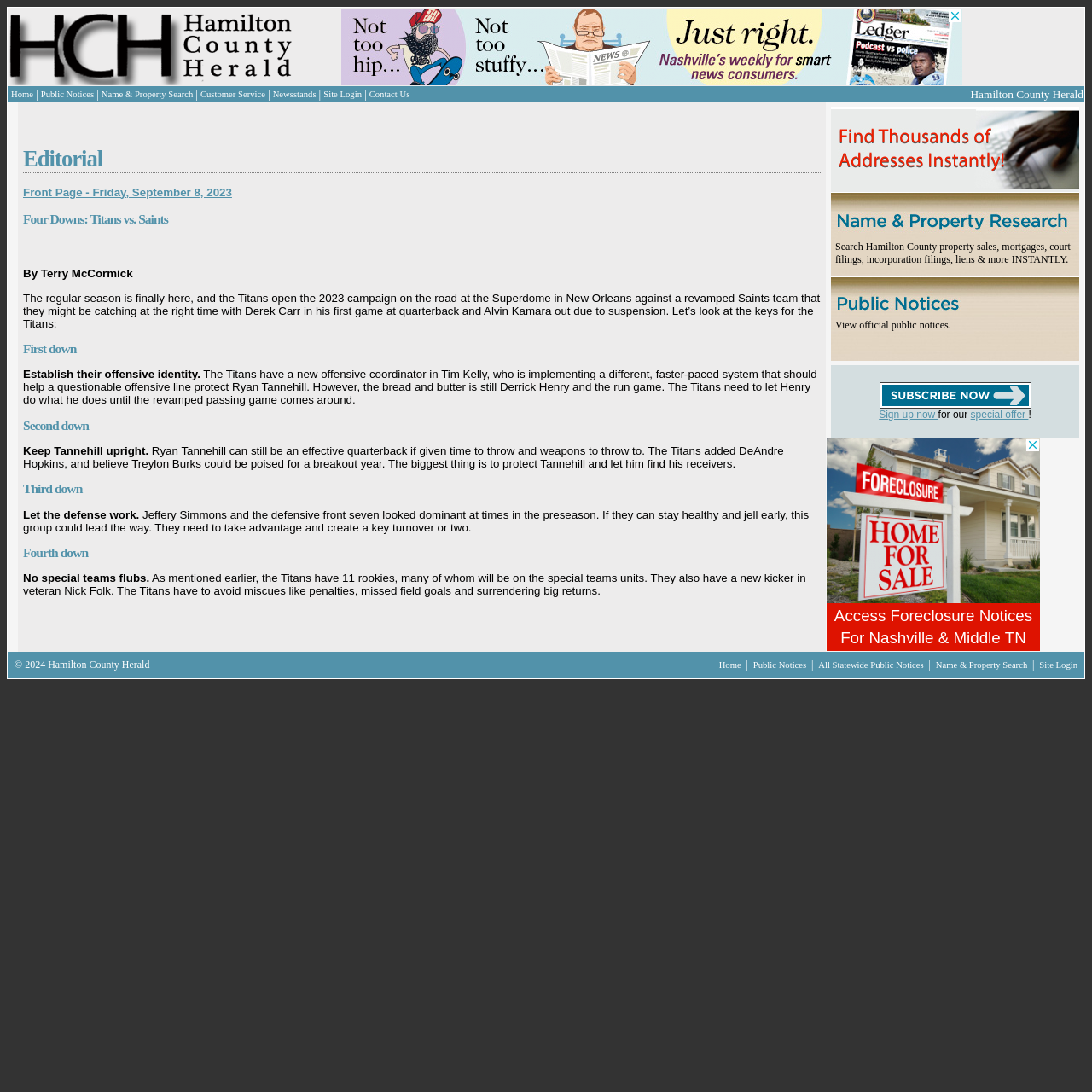Who wrote the article?
Using the information from the image, give a concise answer in one word or a short phrase.

Terry McCormick